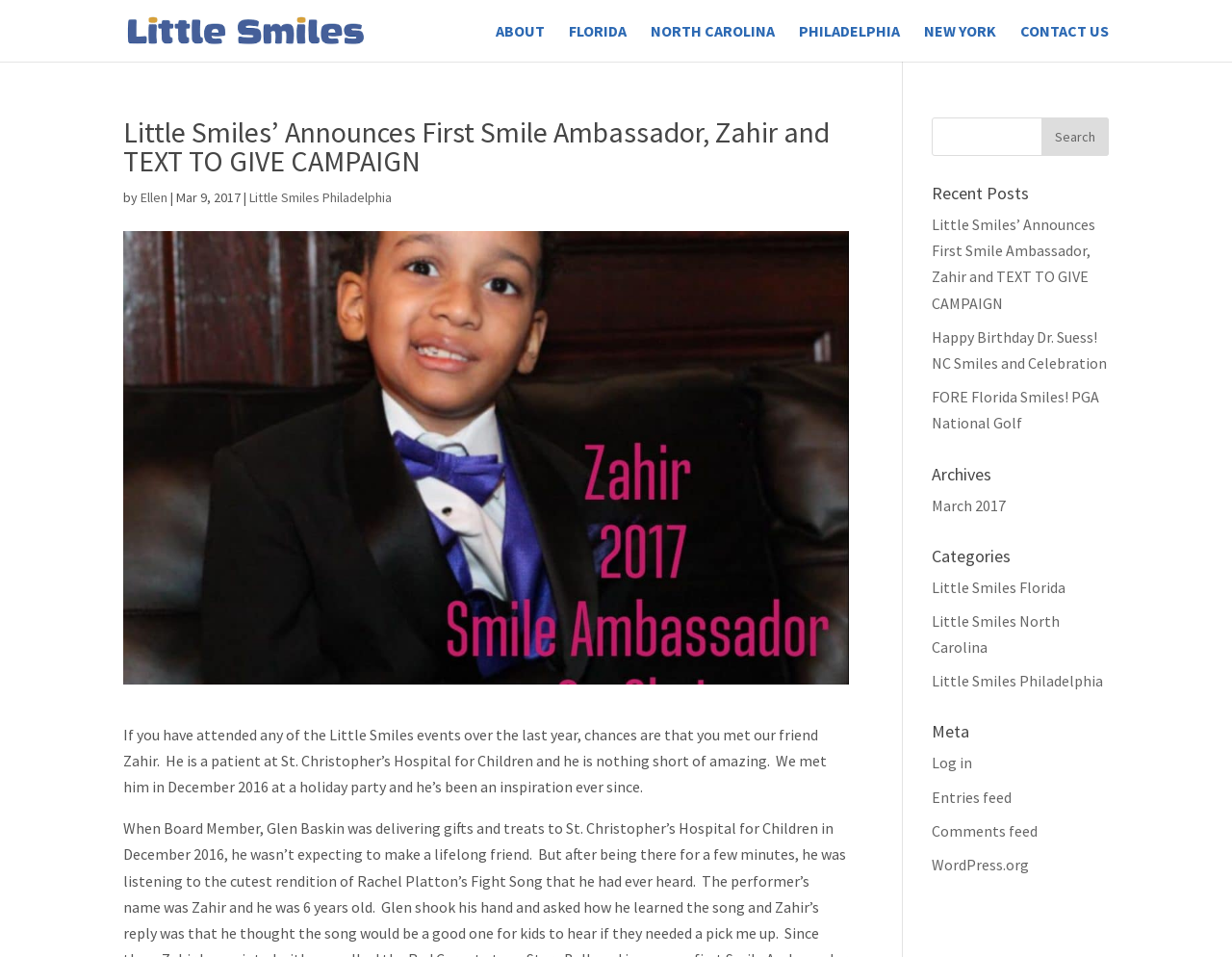What is the purpose of the search bar?
Please answer the question with a detailed and comprehensive explanation.

The search bar is located at the top-right corner of the webpage, and it allows users to search for specific content within the website. This can be inferred from the presence of a search icon and a text box, which are typical elements of a search function.